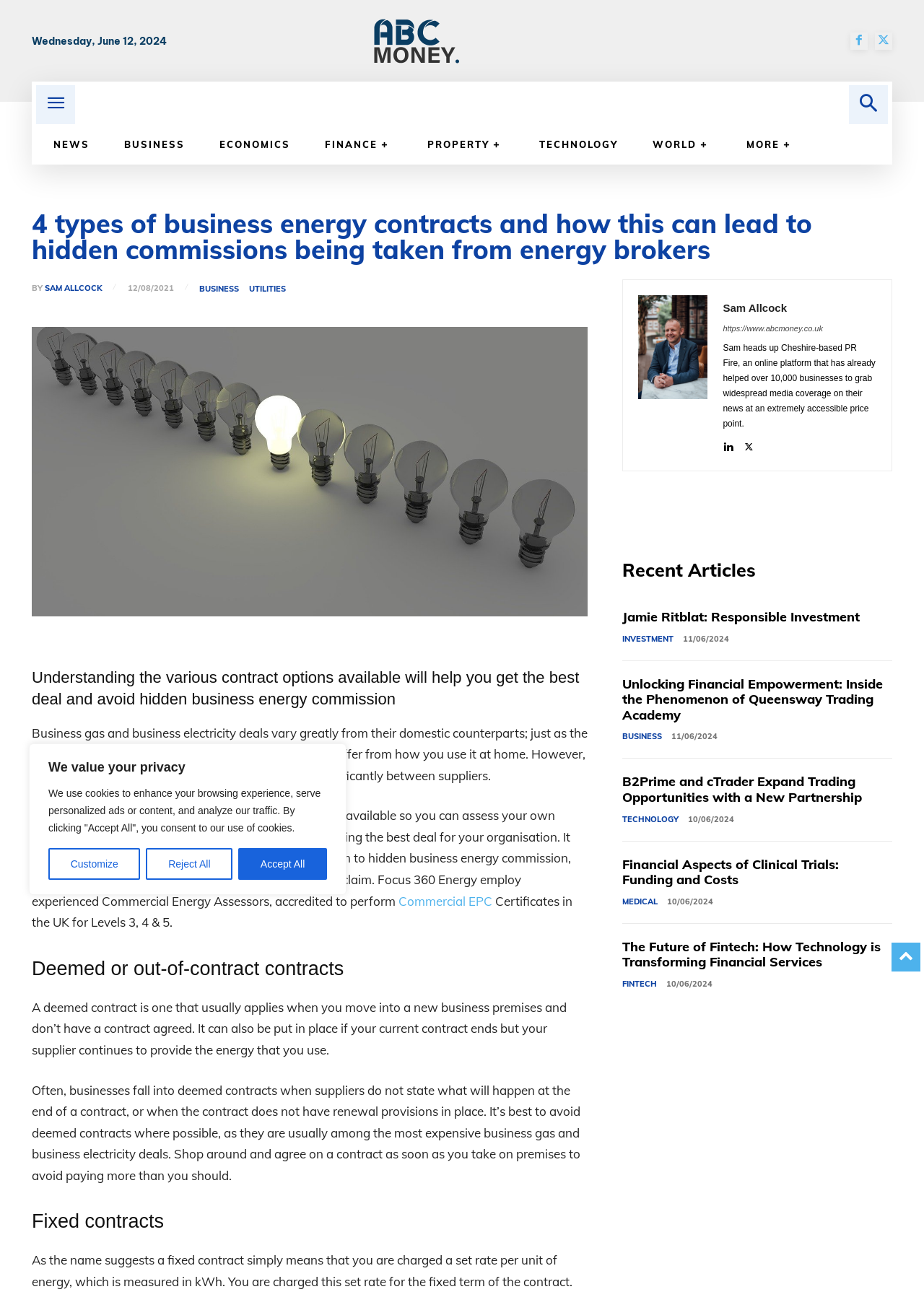Identify the bounding box coordinates of the region I need to click to complete this instruction: "Click the Search button".

[0.919, 0.065, 0.961, 0.095]